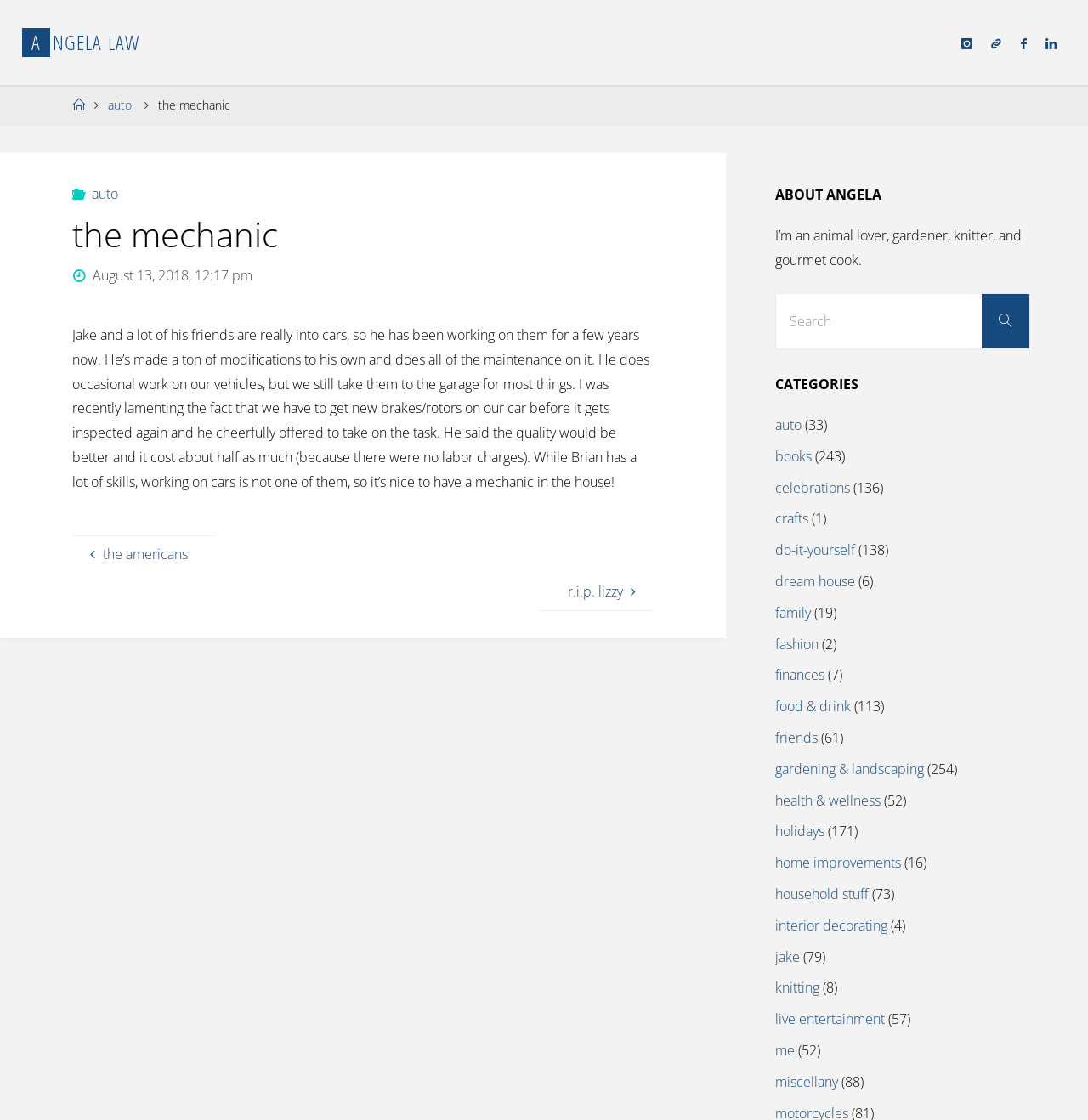Could you indicate the bounding box coordinates of the region to click in order to complete this instruction: "Read the article about AFD 58".

None